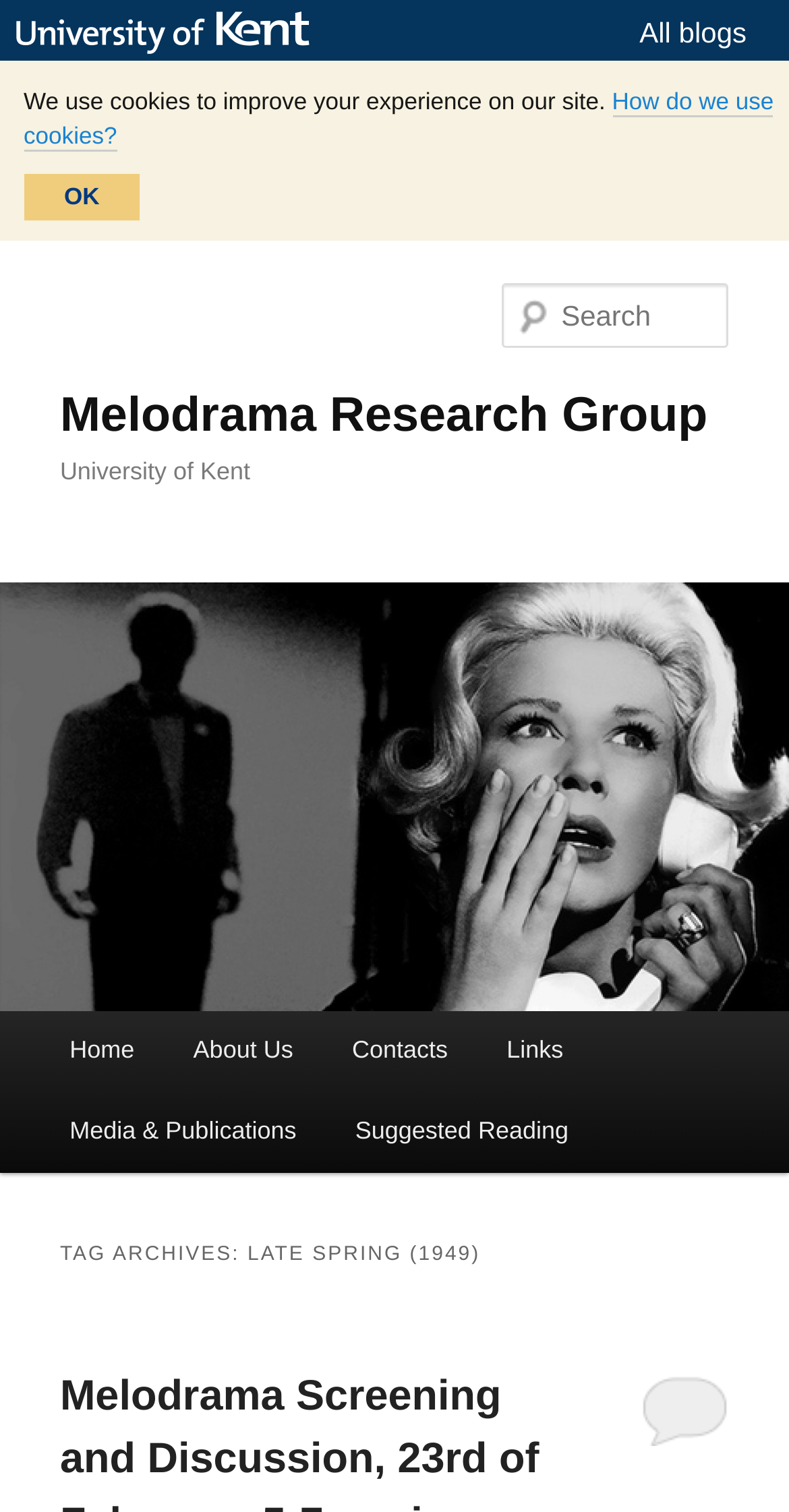Determine the bounding box coordinates for the element that should be clicked to follow this instruction: "view all blogs". The coordinates should be given as four float numbers between 0 and 1, in the format [left, top, right, bottom].

[0.81, 0.011, 0.946, 0.032]